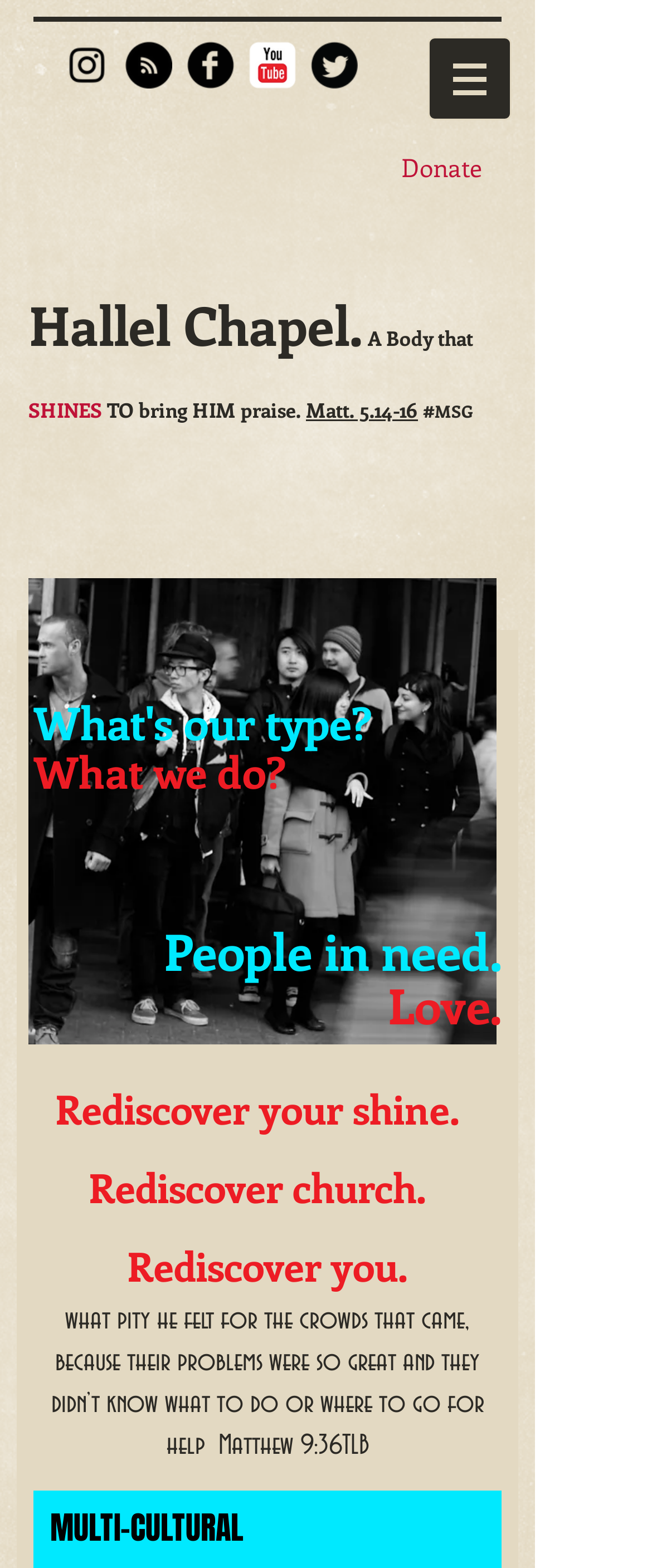What is the text of the first heading on the webpage?
Provide a one-word or short-phrase answer based on the image.

Hallel Chapel. A Body that SHINES TO bring HIM praise.